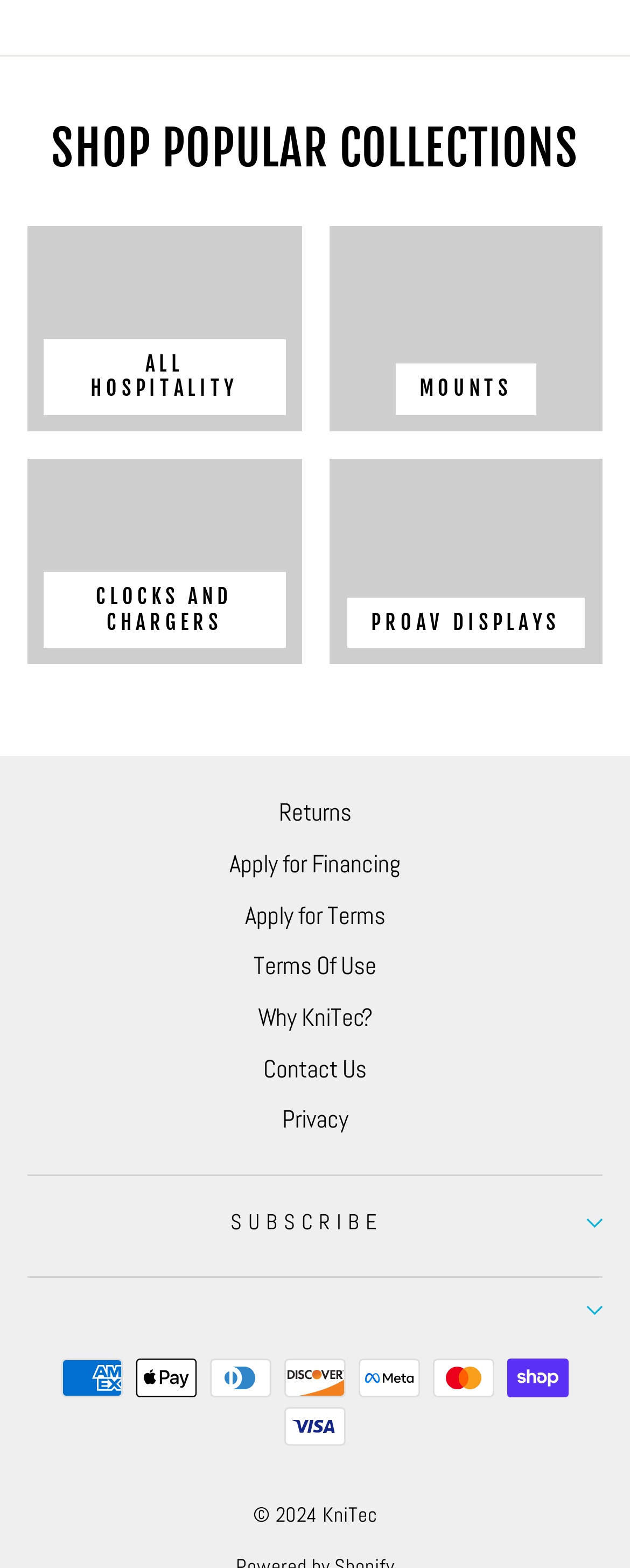Based on the element description Privacy, identify the bounding box coordinates for the UI element. The coordinates should be in the format (top-left x, top-left y, bottom-right x, bottom-right y) and within the 0 to 1 range.

[0.447, 0.701, 0.553, 0.73]